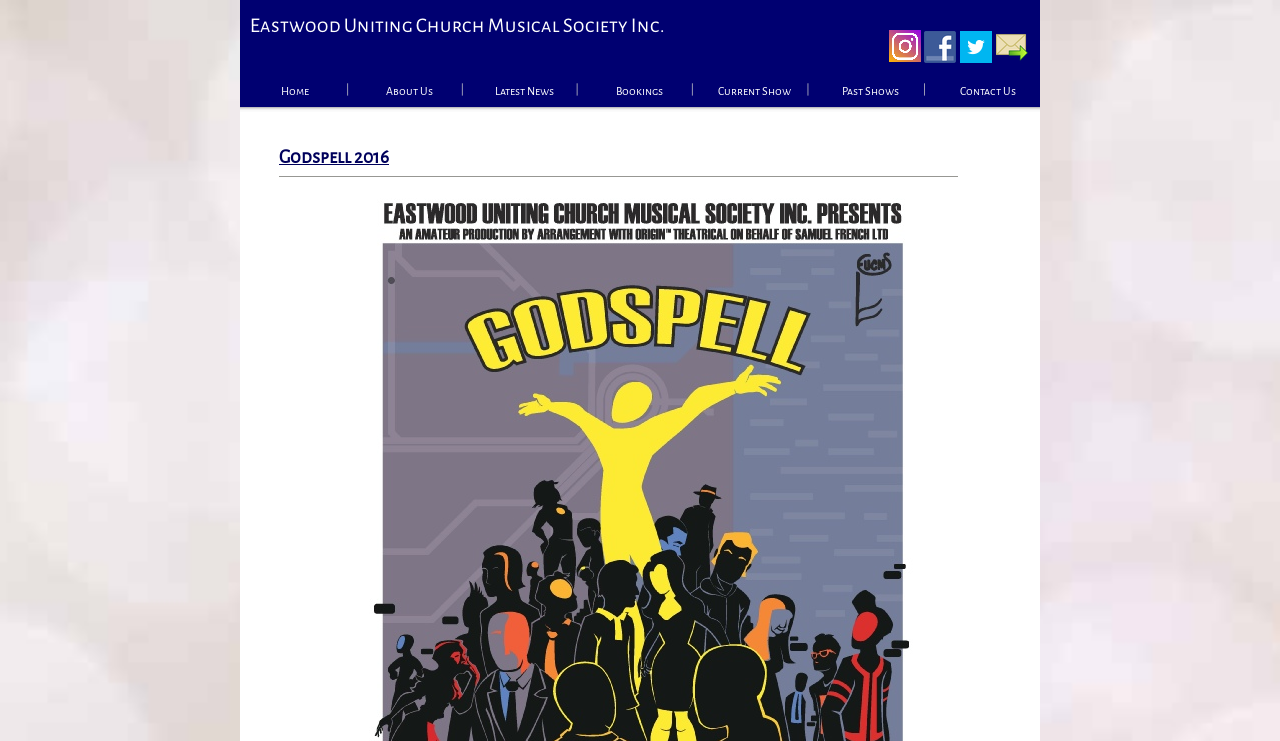Reply to the question with a brief word or phrase: What is the name of the current show?

Godspell 2016